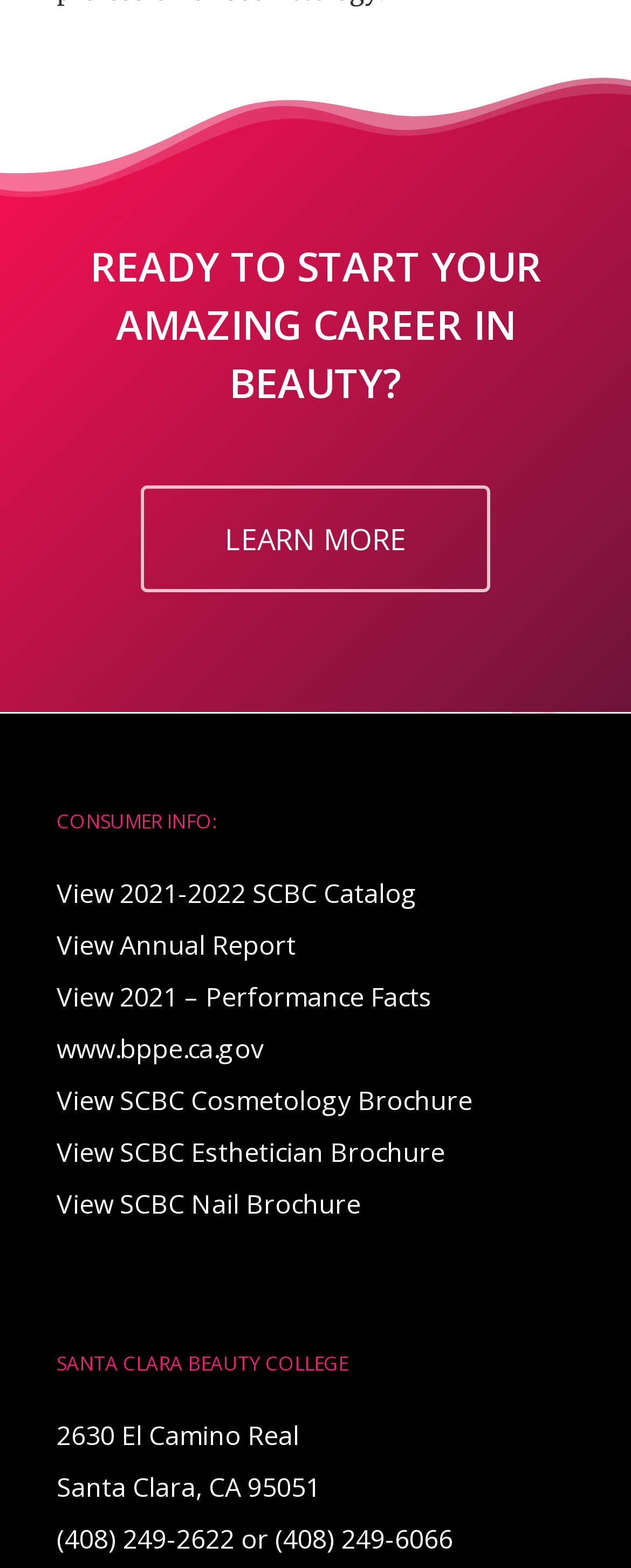Find the bounding box coordinates of the element you need to click on to perform this action: 'Learn more about starting a career in beauty'. The coordinates should be represented by four float values between 0 and 1, in the format [left, top, right, bottom].

[0.223, 0.31, 0.777, 0.378]